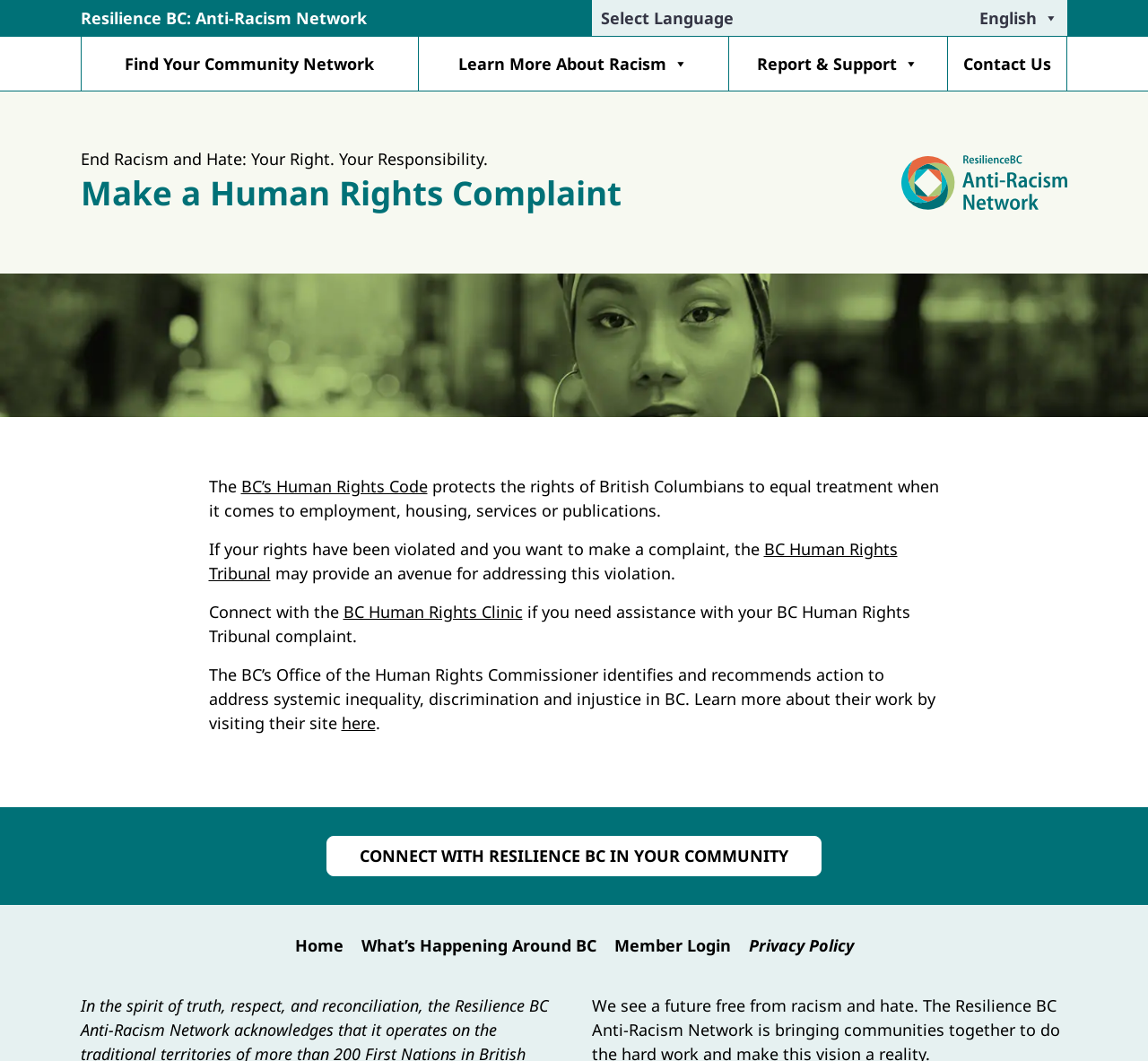Based on the visual content of the image, answer the question thoroughly: What is the connection between Resilience BC and the community?

The webpage has a link to 'Find Your Community Network' and another link to 'CONNECT WITH RESILIENCE BC IN YOUR COMMUNITY', which suggests that Resilience BC has a connection with the community through a network or platform that enables community engagement and support.